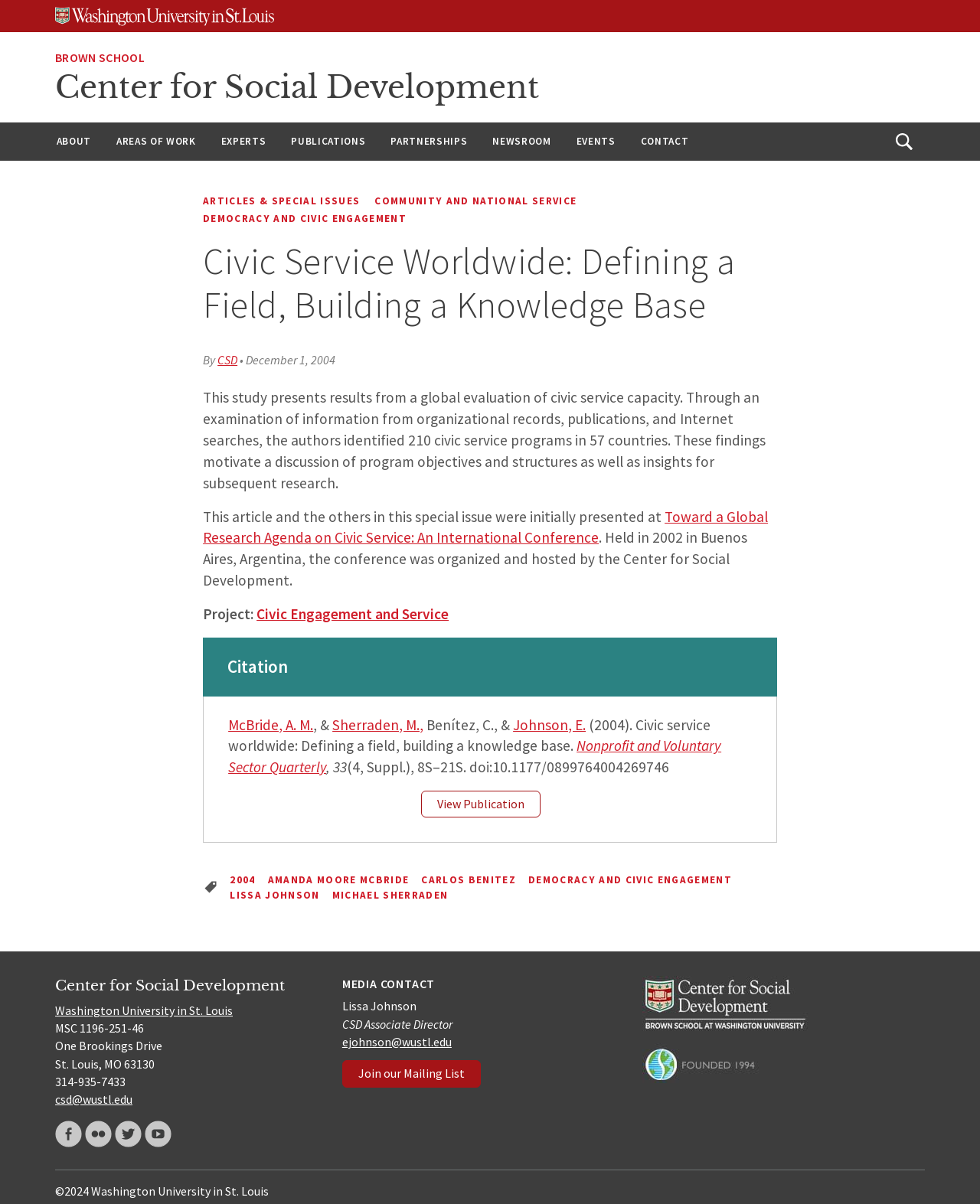Provide a short answer to the following question with just one word or phrase: What is the title of the article?

Civic Service Worldwide: Defining a Field, Building a Knowledge Base